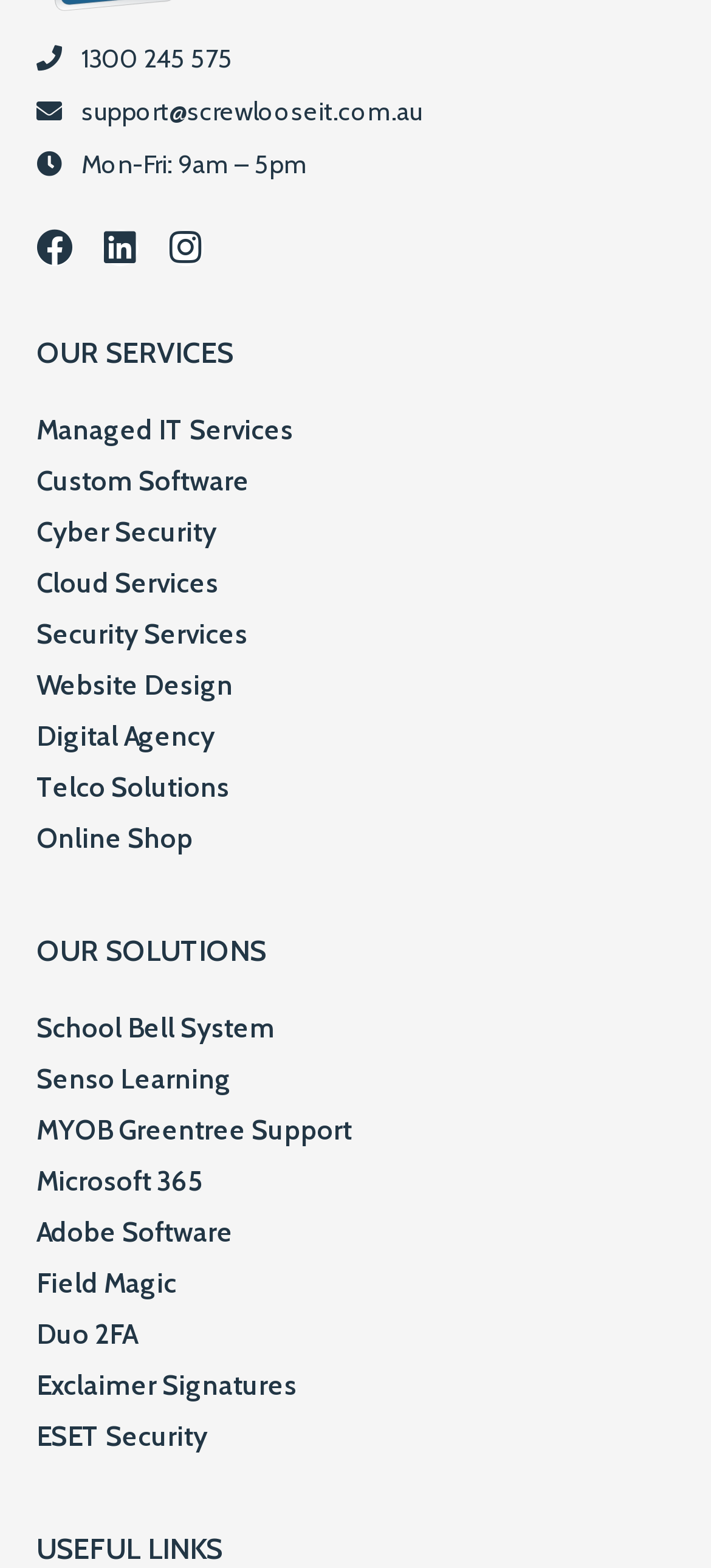Based on the element description: "Duo 2FA", identify the UI element and provide its bounding box coordinates. Use four float numbers between 0 and 1, [left, top, right, bottom].

[0.051, 0.835, 0.949, 0.867]